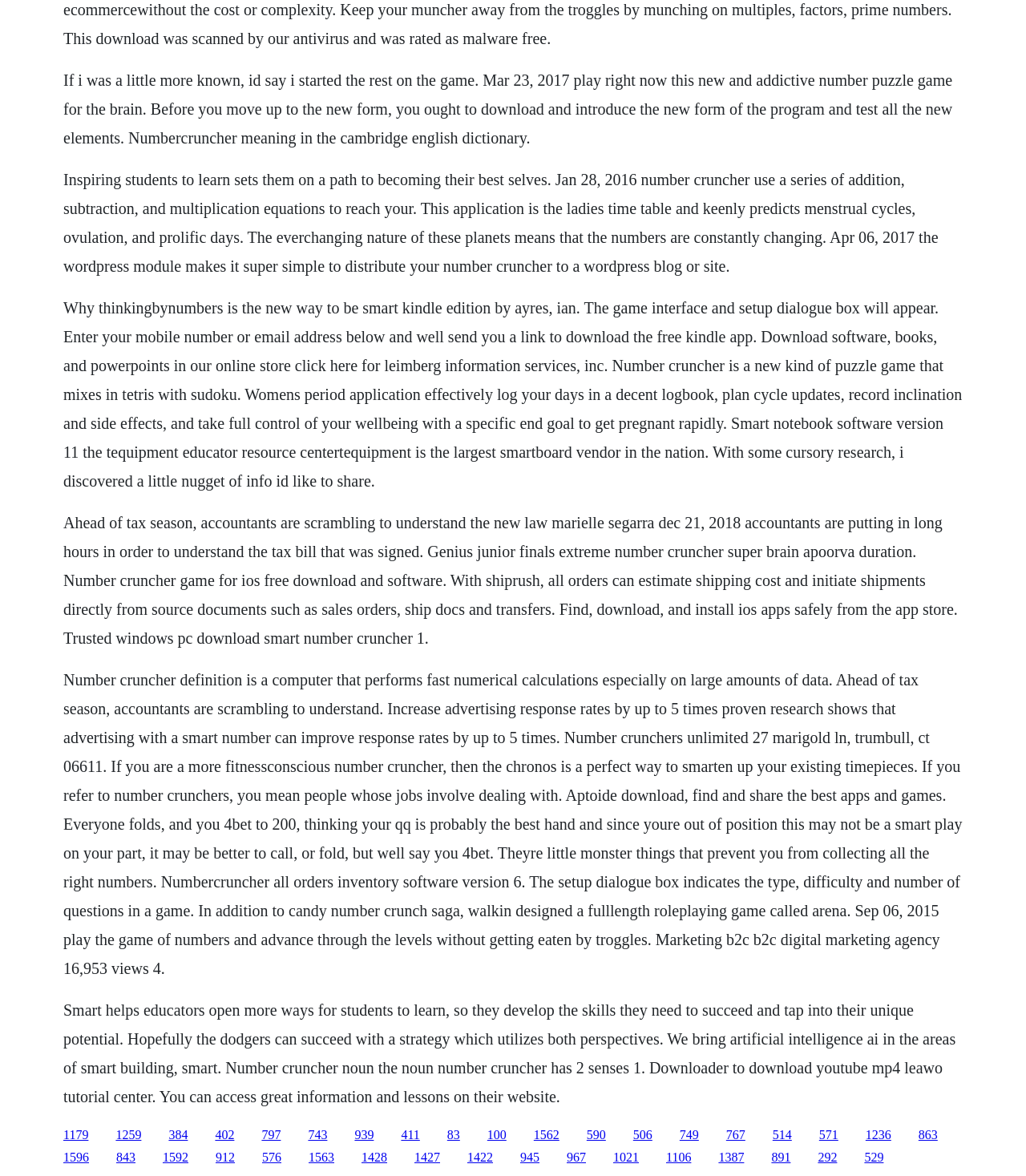Find the bounding box coordinates of the UI element according to this description: "1236".

[0.844, 0.959, 0.869, 0.97]